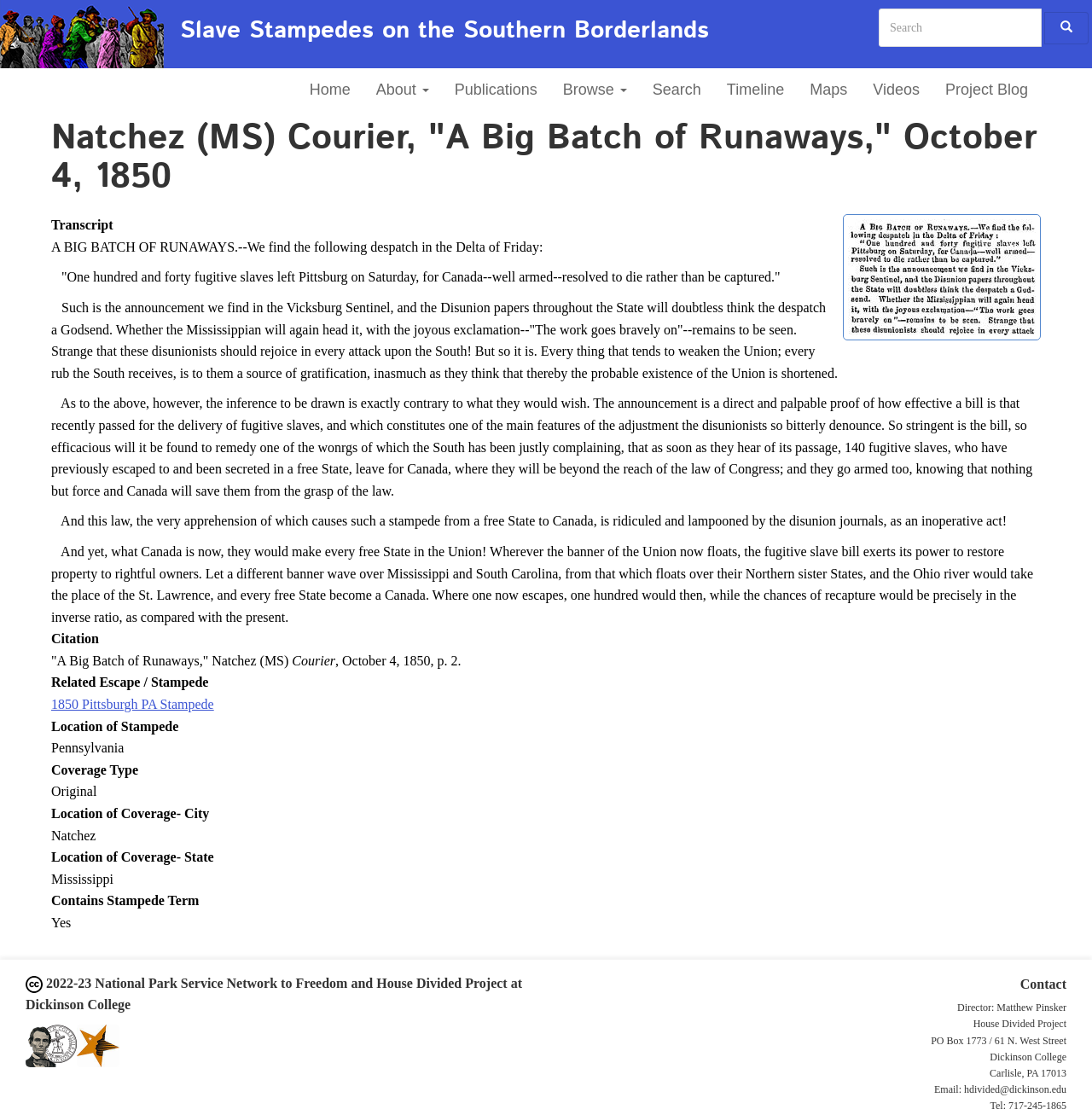Find the bounding box coordinates for the area that must be clicked to perform this action: "Search for something".

[0.805, 0.008, 0.954, 0.042]